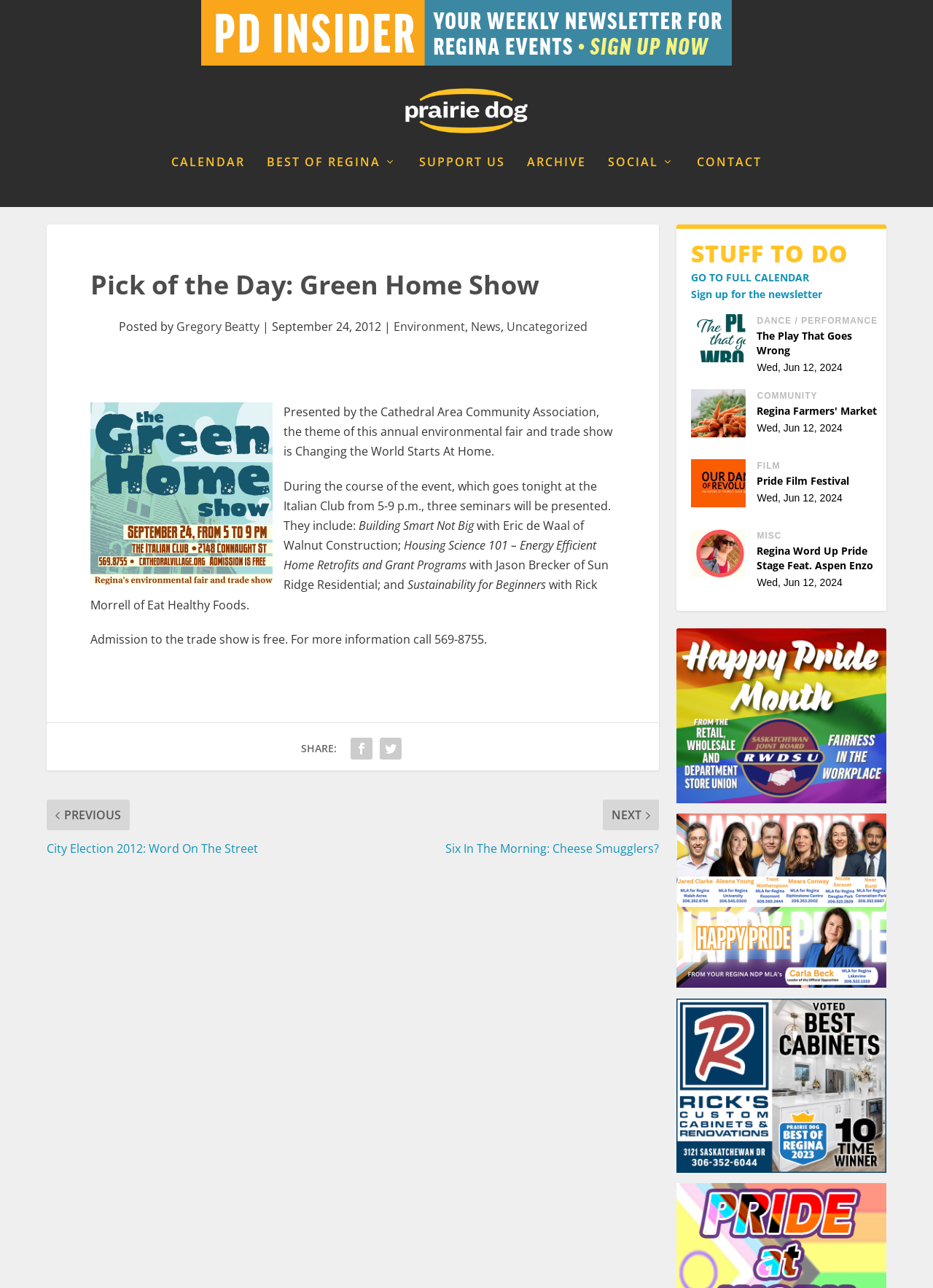What is the admission fee for the trade show?
Carefully examine the image and provide a detailed answer to the question.

The admission fee for the trade show can be found in the article section of the webpage, where it is mentioned that 'admission to the trade show is free.'